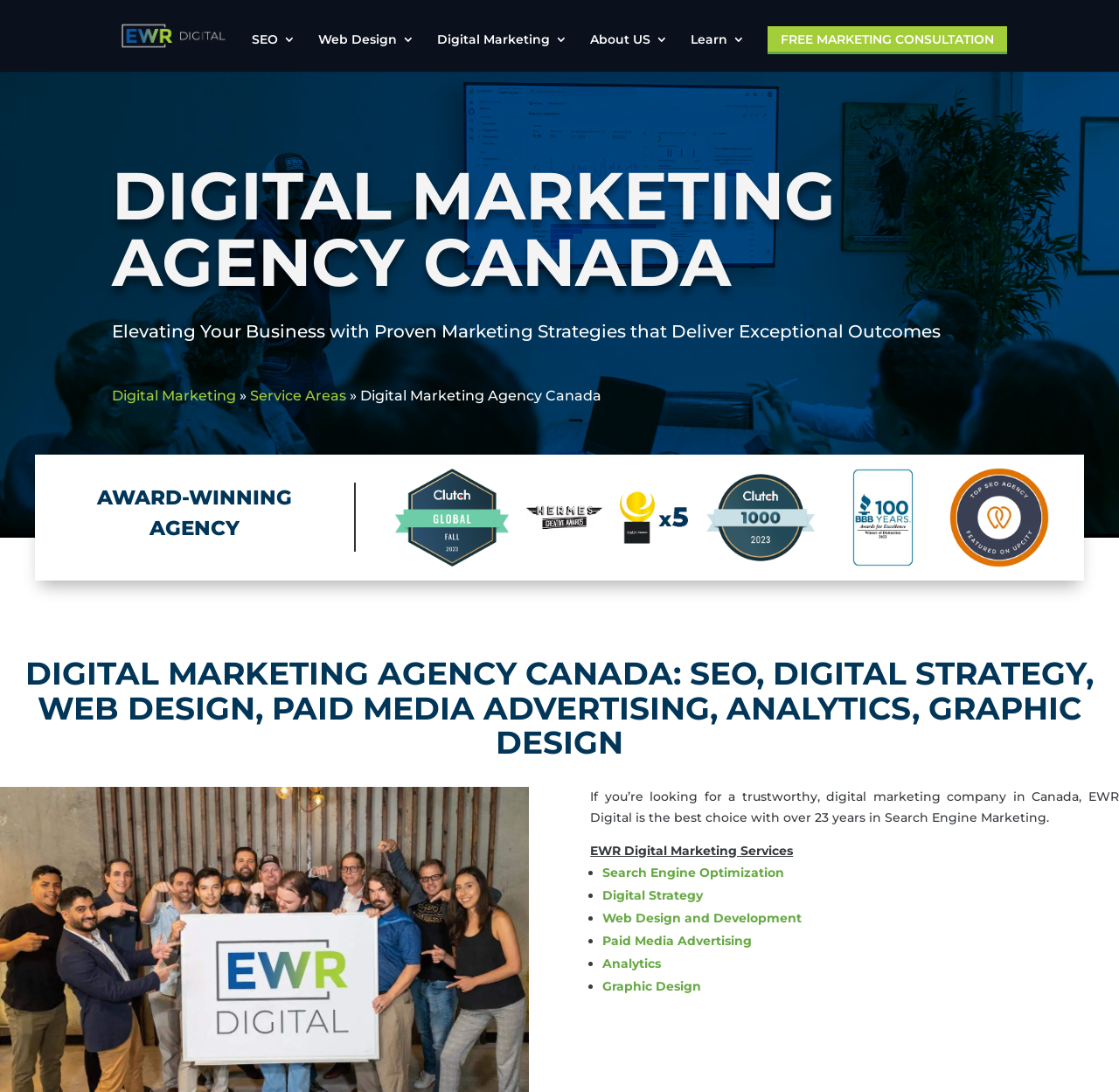What is the purpose of the 'FREE MARKETING CONSULTATION' link?
Please provide a single word or phrase answer based on the image.

To offer a free consultation